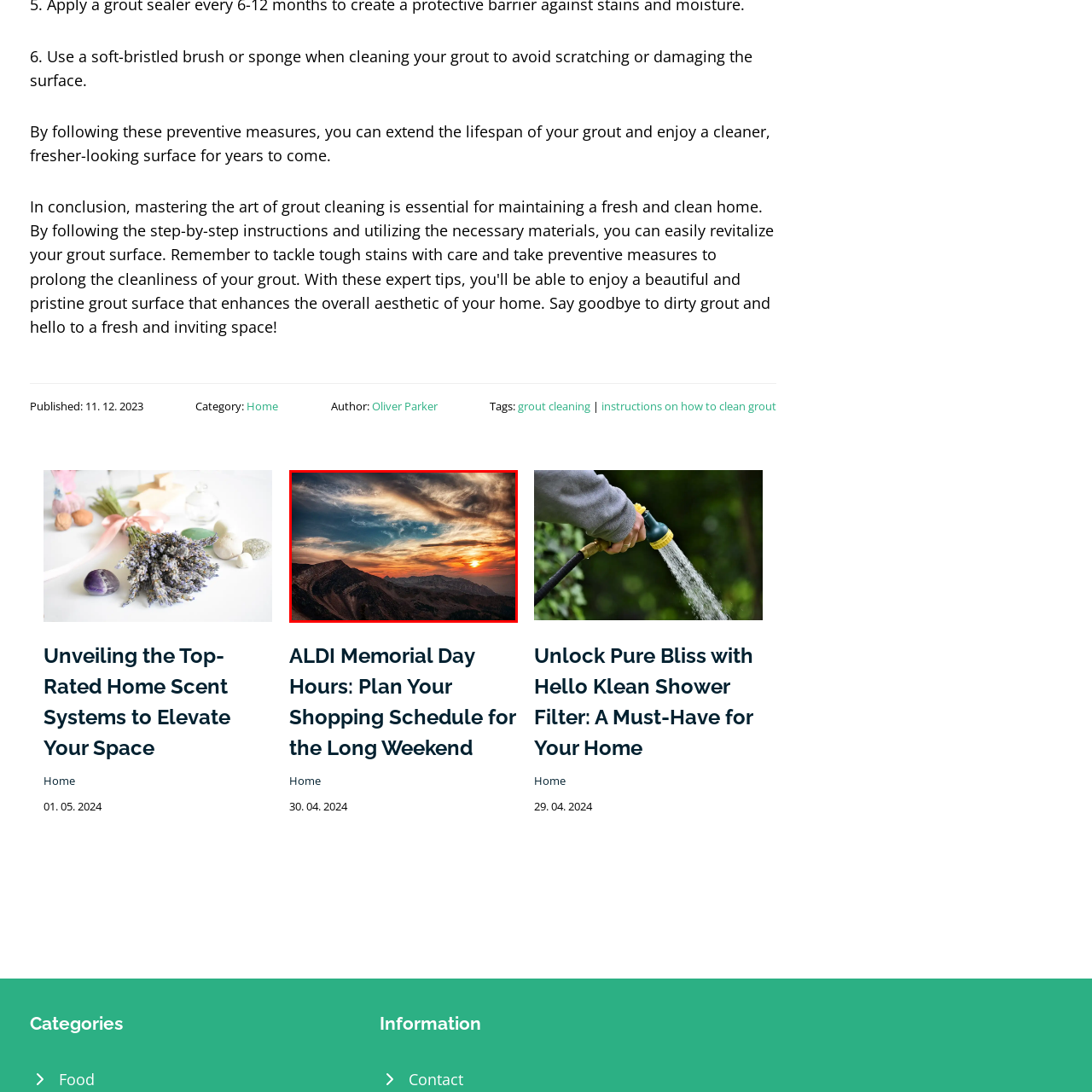Focus on the part of the image that is marked with a yellow outline and respond in detail to the following inquiry based on what you observe: 
What is hinted at by the warm sunlight?

The caption suggests that 'the warm sunlight illuminating the horizon hints at the promise of a new day', indicating that the warm sunlight is symbolic of a new beginning or a fresh start.